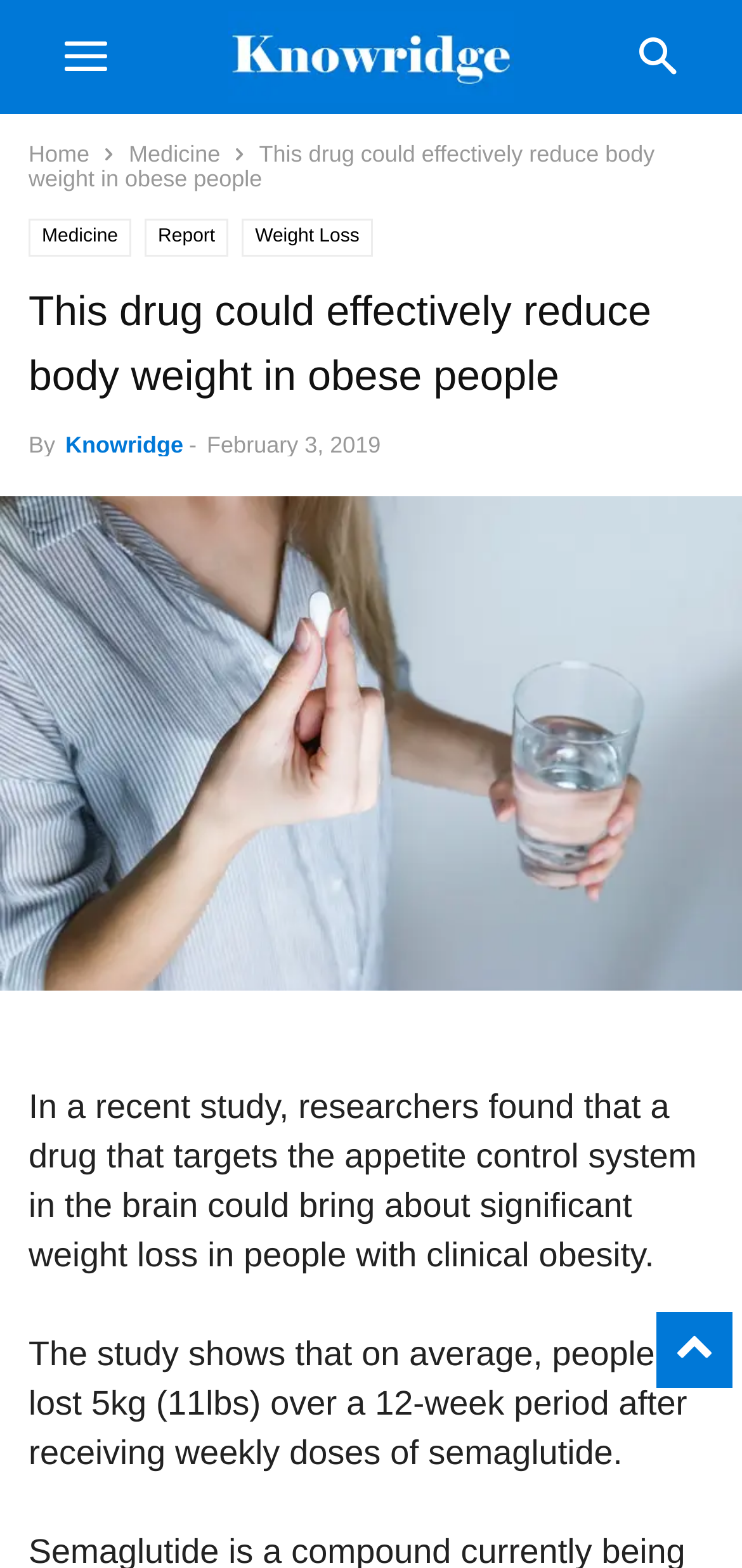How much weight did people lose on average in the study?
Based on the image, provide your answer in one word or phrase.

5kg (11lbs)